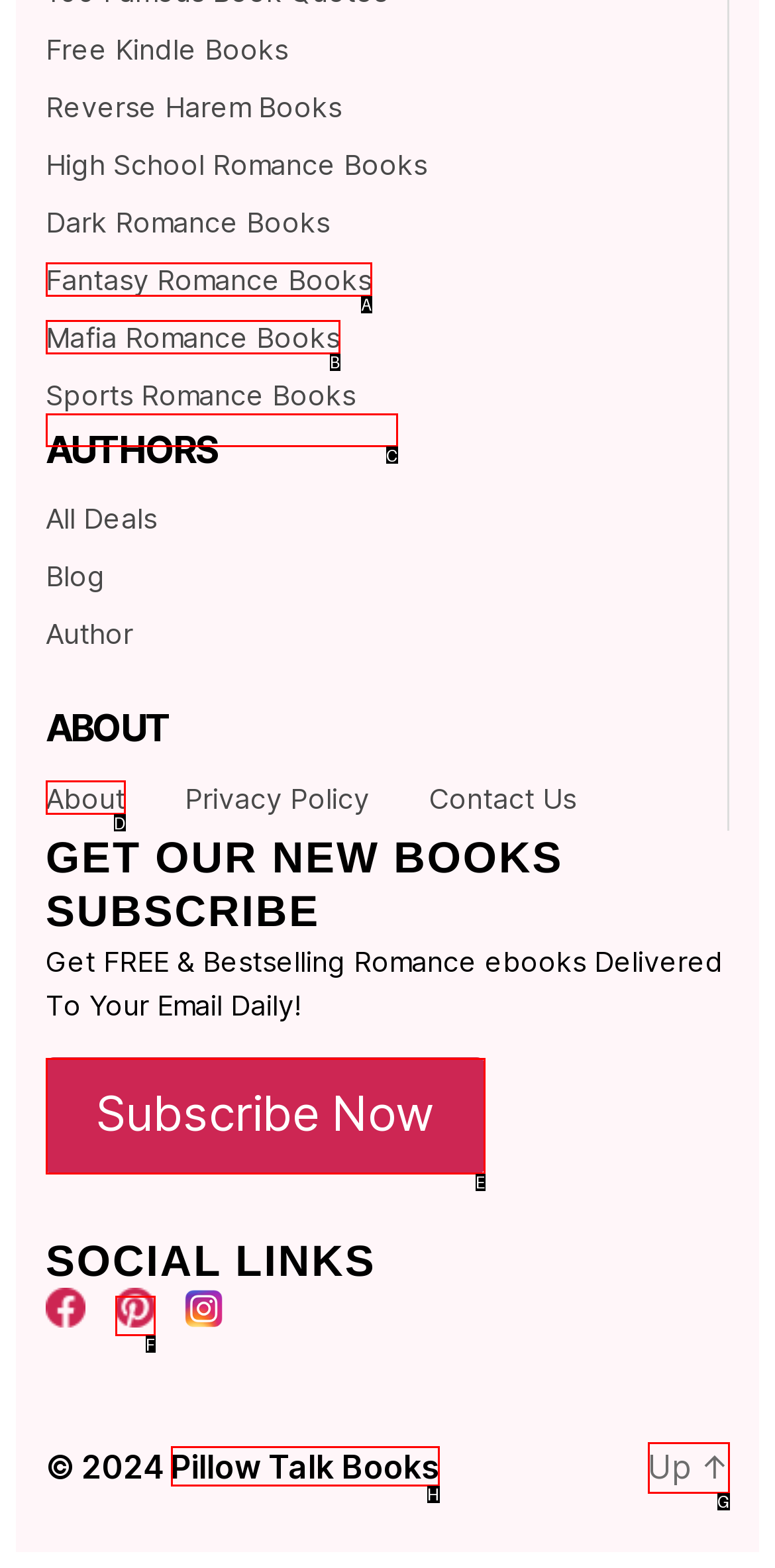Select the appropriate HTML element that needs to be clicked to finish the task: Explore historical romance novels
Reply with the letter of the chosen option.

C